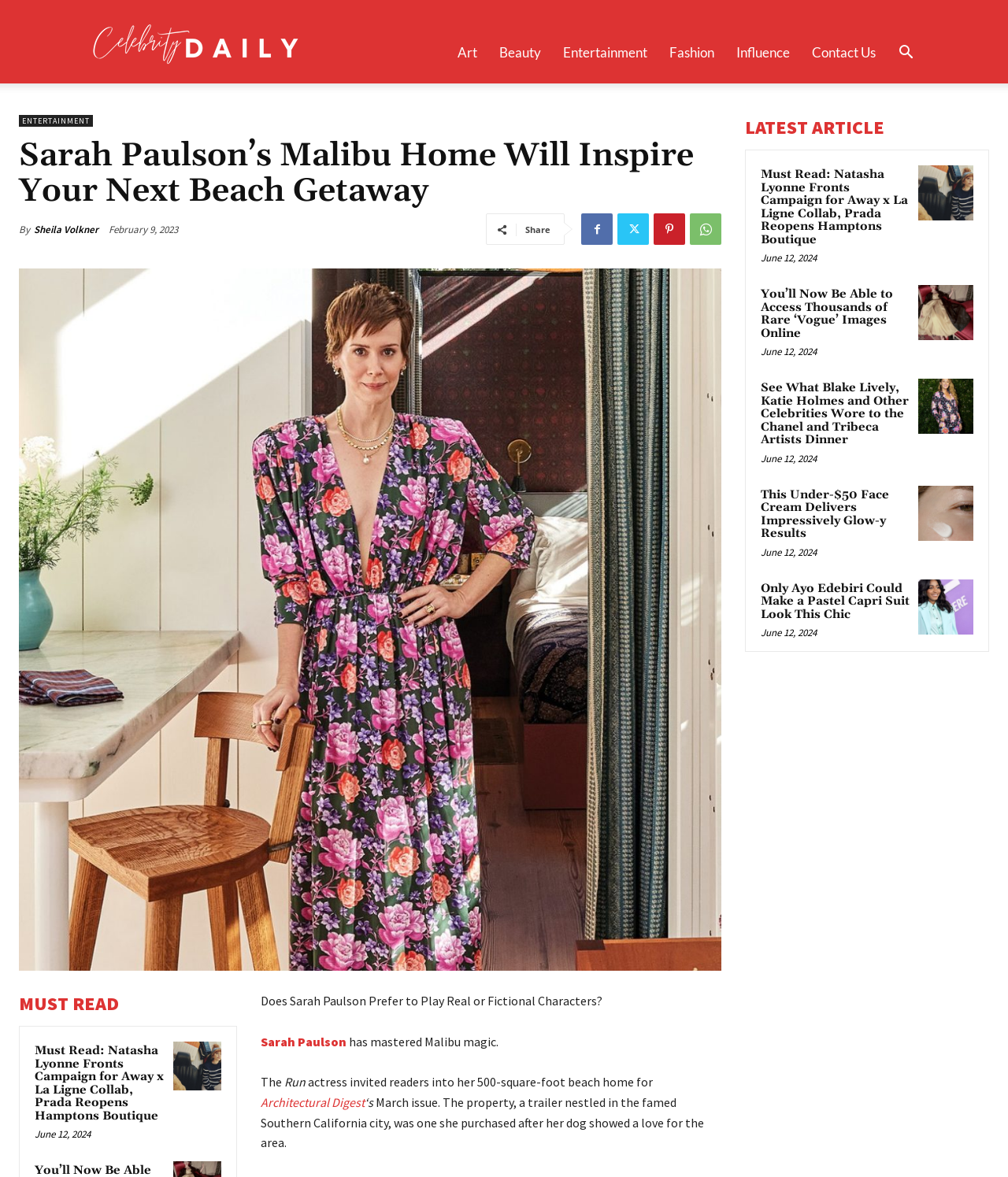What is the size of Sarah Paulson's beach home?
Look at the image and provide a detailed response to the question.

The article mentions that Sarah Paulson's beach home is 500-square-foot, indicating the size of her home.